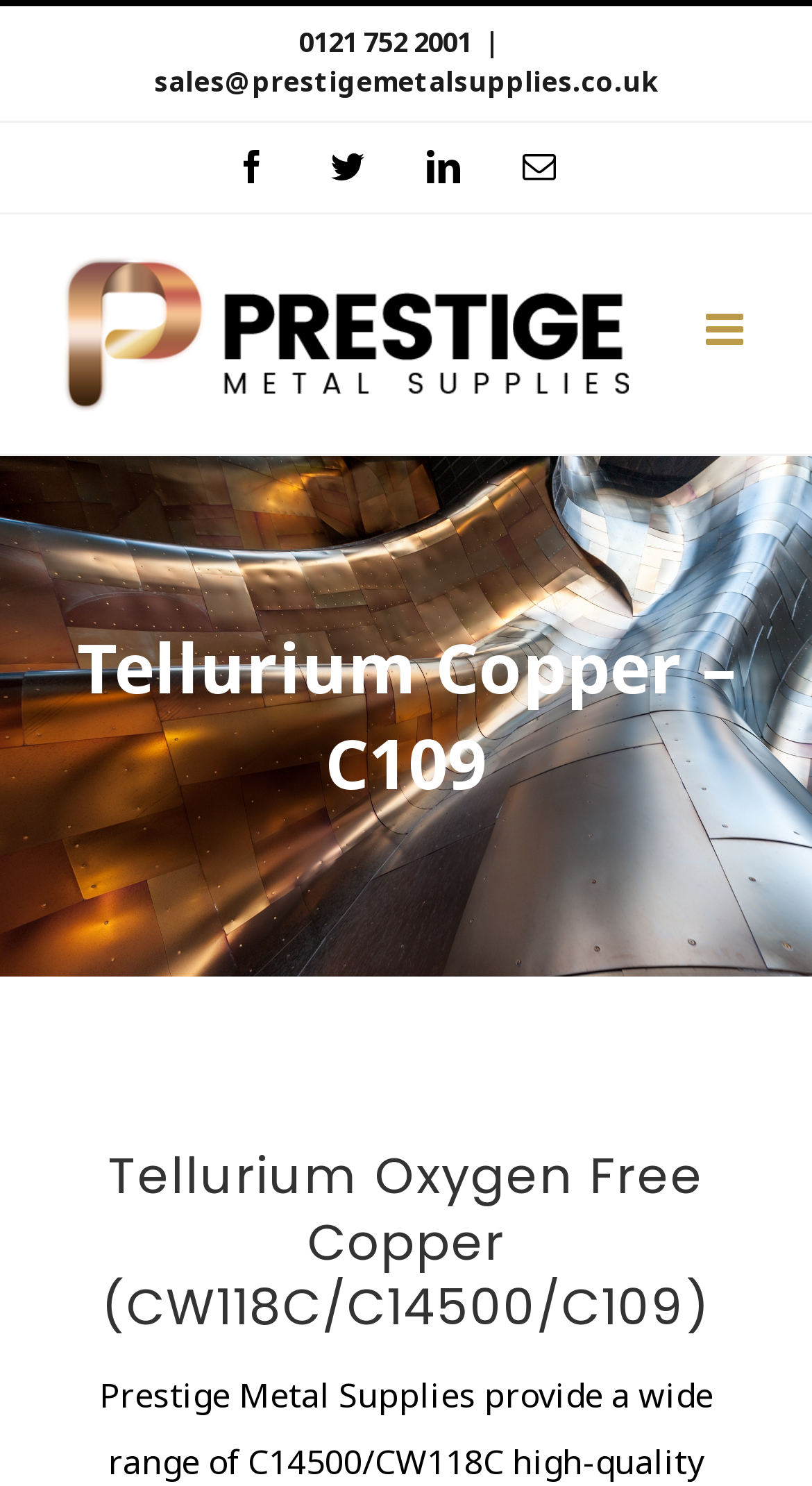Pinpoint the bounding box coordinates of the element you need to click to execute the following instruction: "Go to top of the page". The bounding box should be represented by four float numbers between 0 and 1, in the format [left, top, right, bottom].

[0.695, 0.827, 0.808, 0.888]